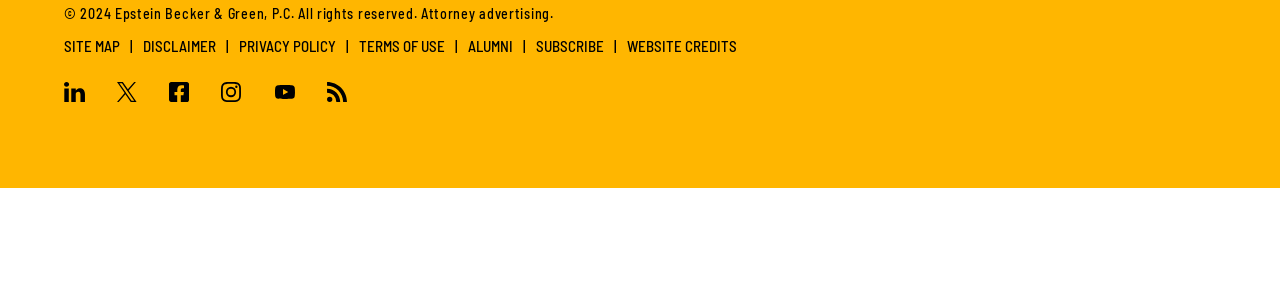Please locate the bounding box coordinates of the region I need to click to follow this instruction: "Subscribe for insights and invitations".

[0.325, 0.027, 0.583, 0.154]